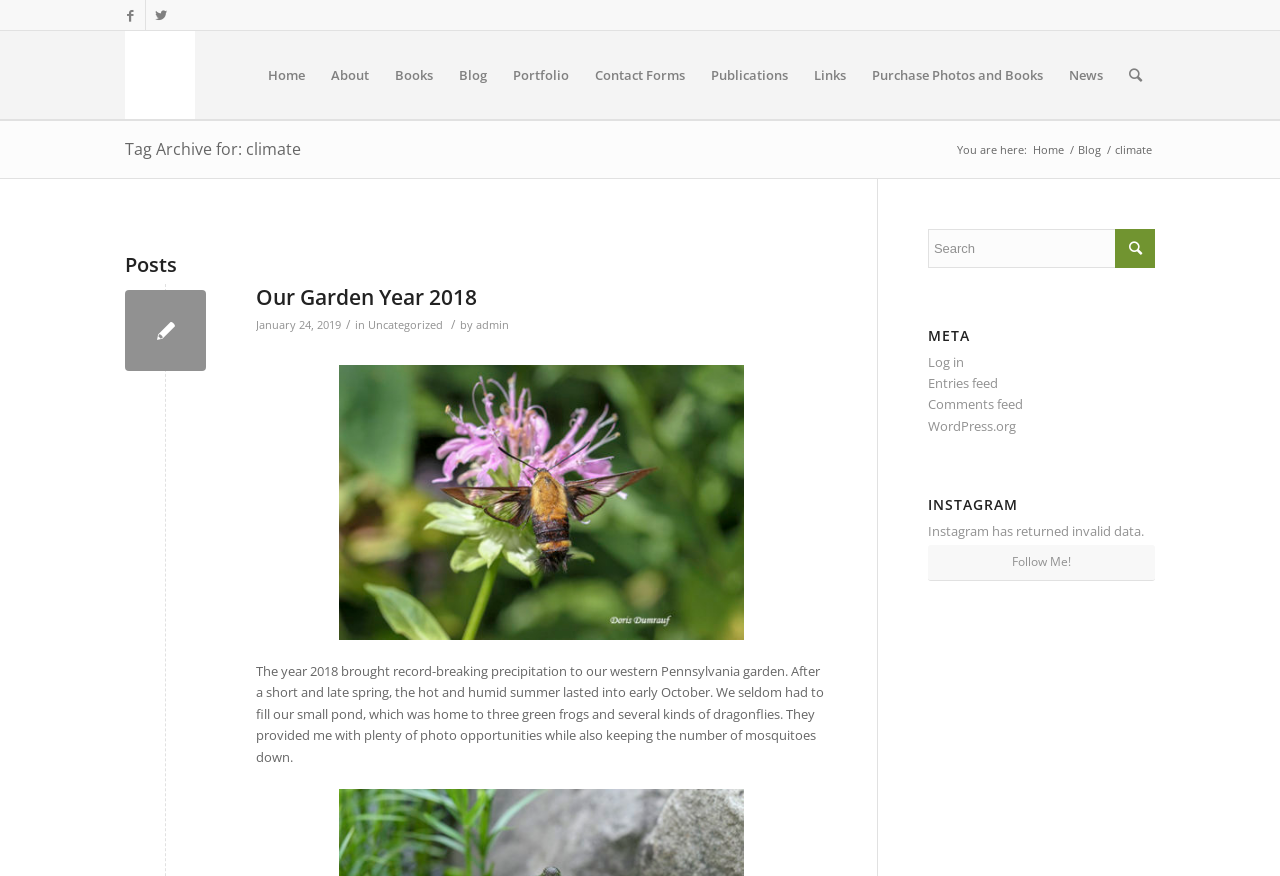Identify and extract the heading text of the webpage.

Tag Archive for: climate